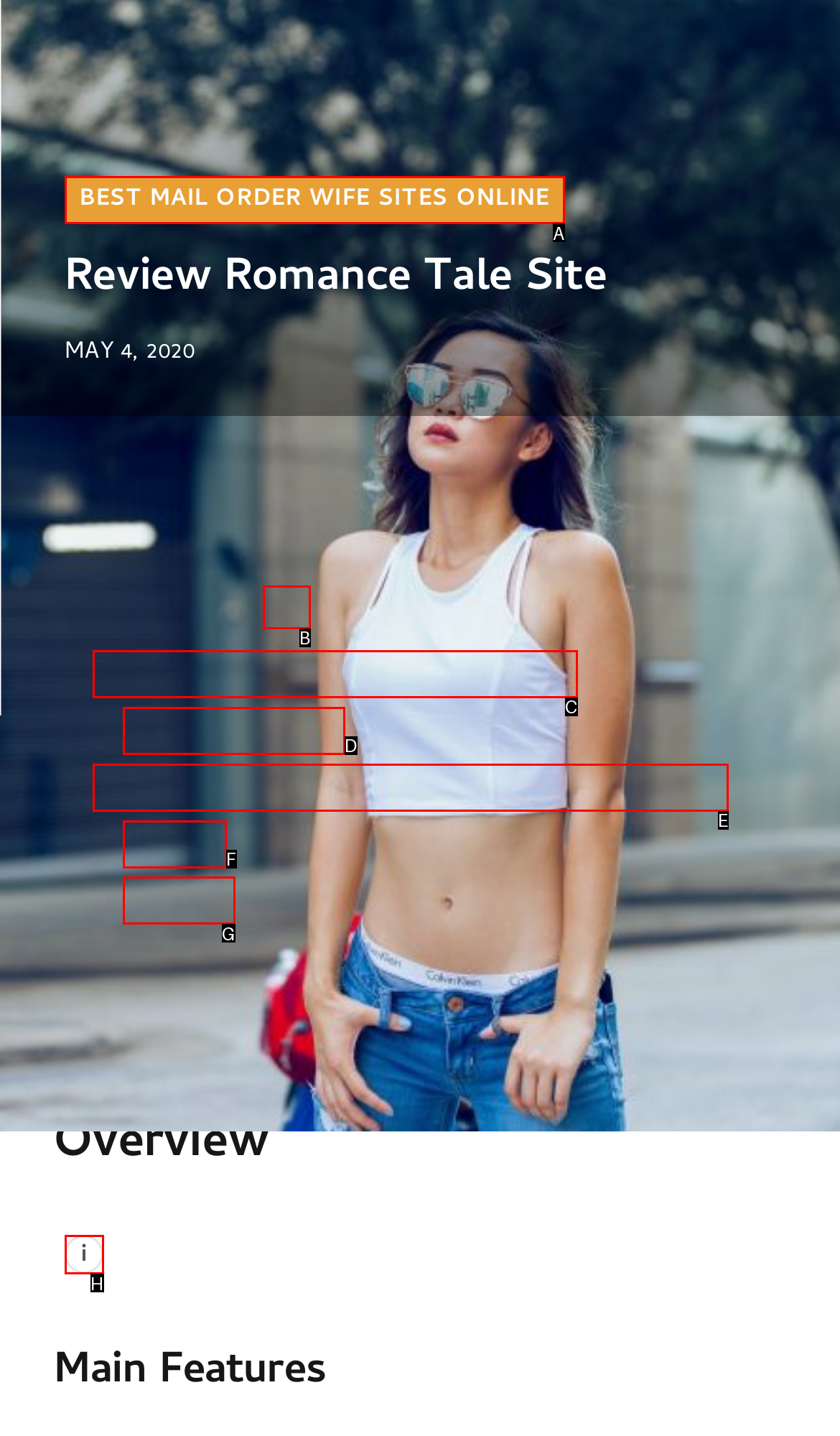Determine the HTML element that best aligns with the description: 1.1 Main Features
Answer with the appropriate letter from the listed options.

D